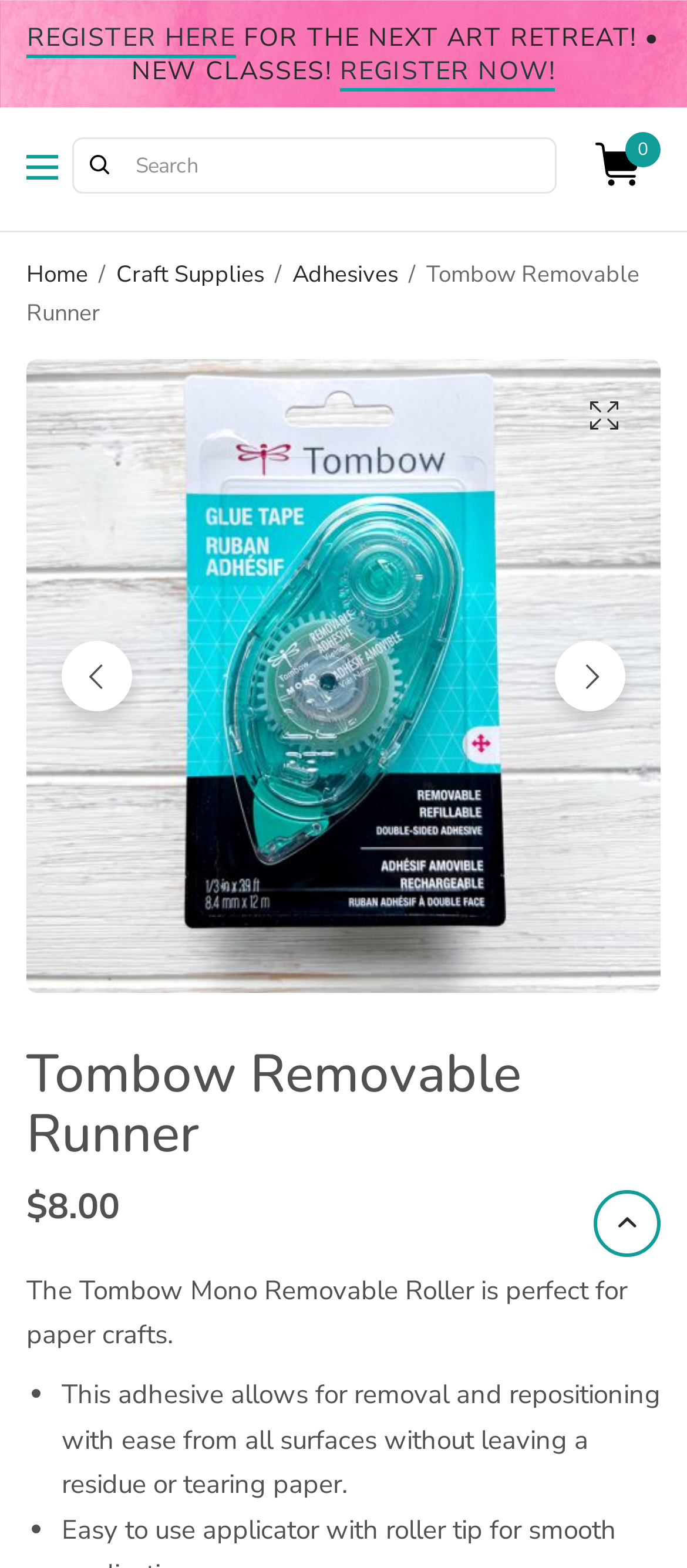Find the bounding box coordinates of the clickable element required to execute the following instruction: "go to home page". Provide the coordinates as four float numbers between 0 and 1, i.e., [left, top, right, bottom].

[0.038, 0.166, 0.128, 0.186]